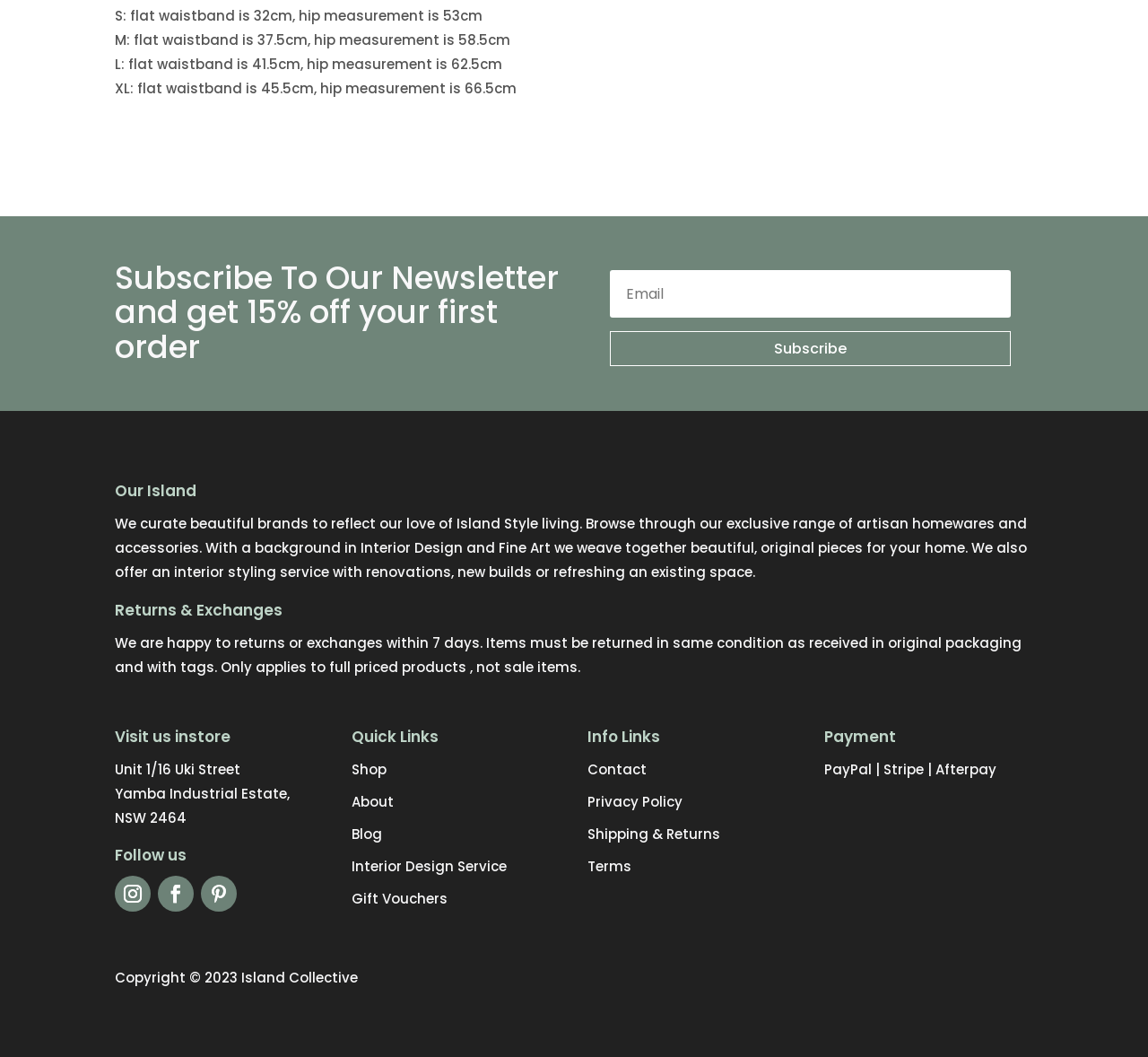Determine the bounding box for the HTML element described here: "name="et_pb_signup_email" placeholder="Email"". The coordinates should be given as [left, top, right, bottom] with each number being a float between 0 and 1.

[0.532, 0.255, 0.88, 0.3]